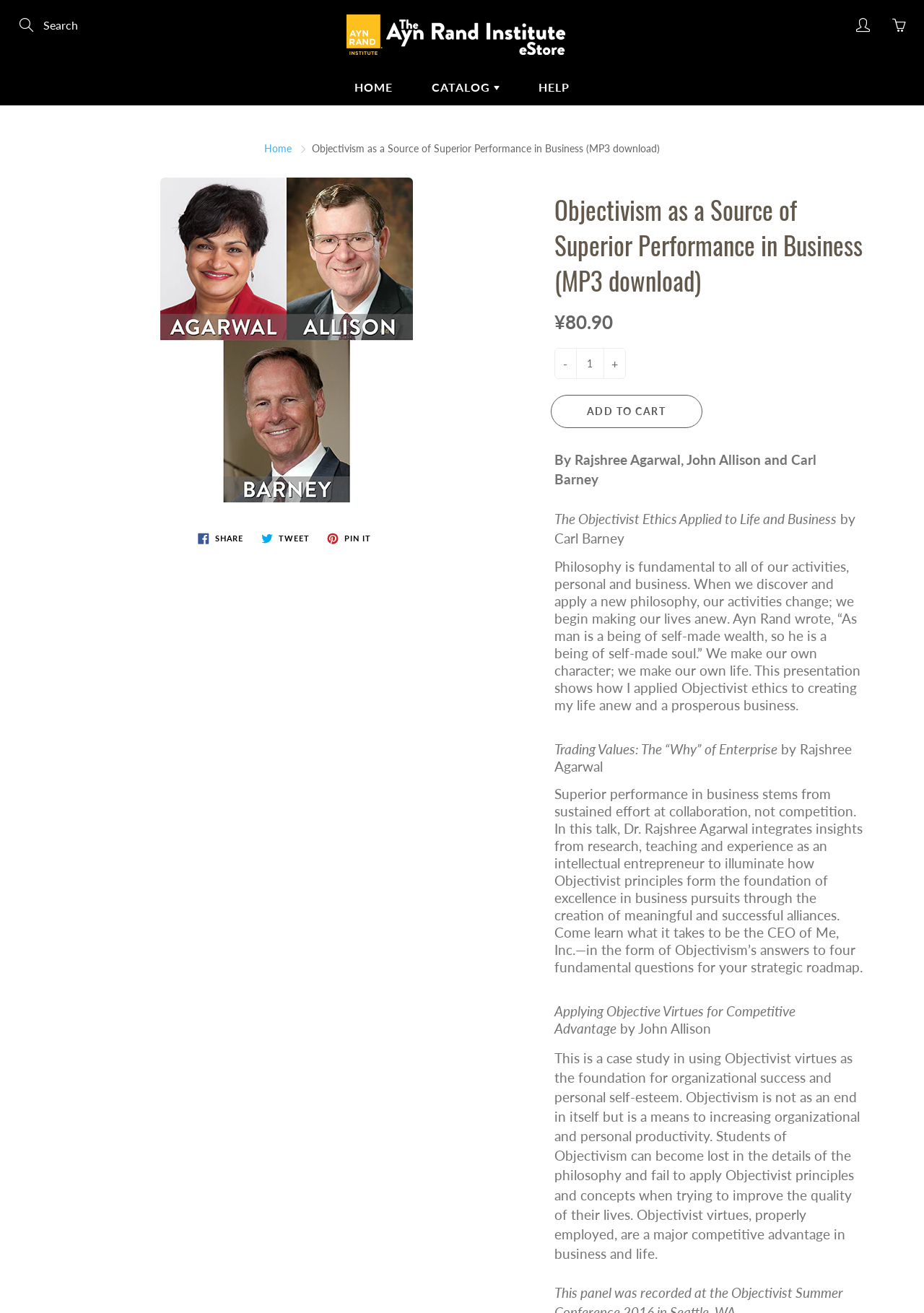Using floating point numbers between 0 and 1, provide the bounding box coordinates in the format (top-left x, top-left y, bottom-right x, bottom-right y). Locate the UI element described here: Add to cart

[0.596, 0.301, 0.76, 0.326]